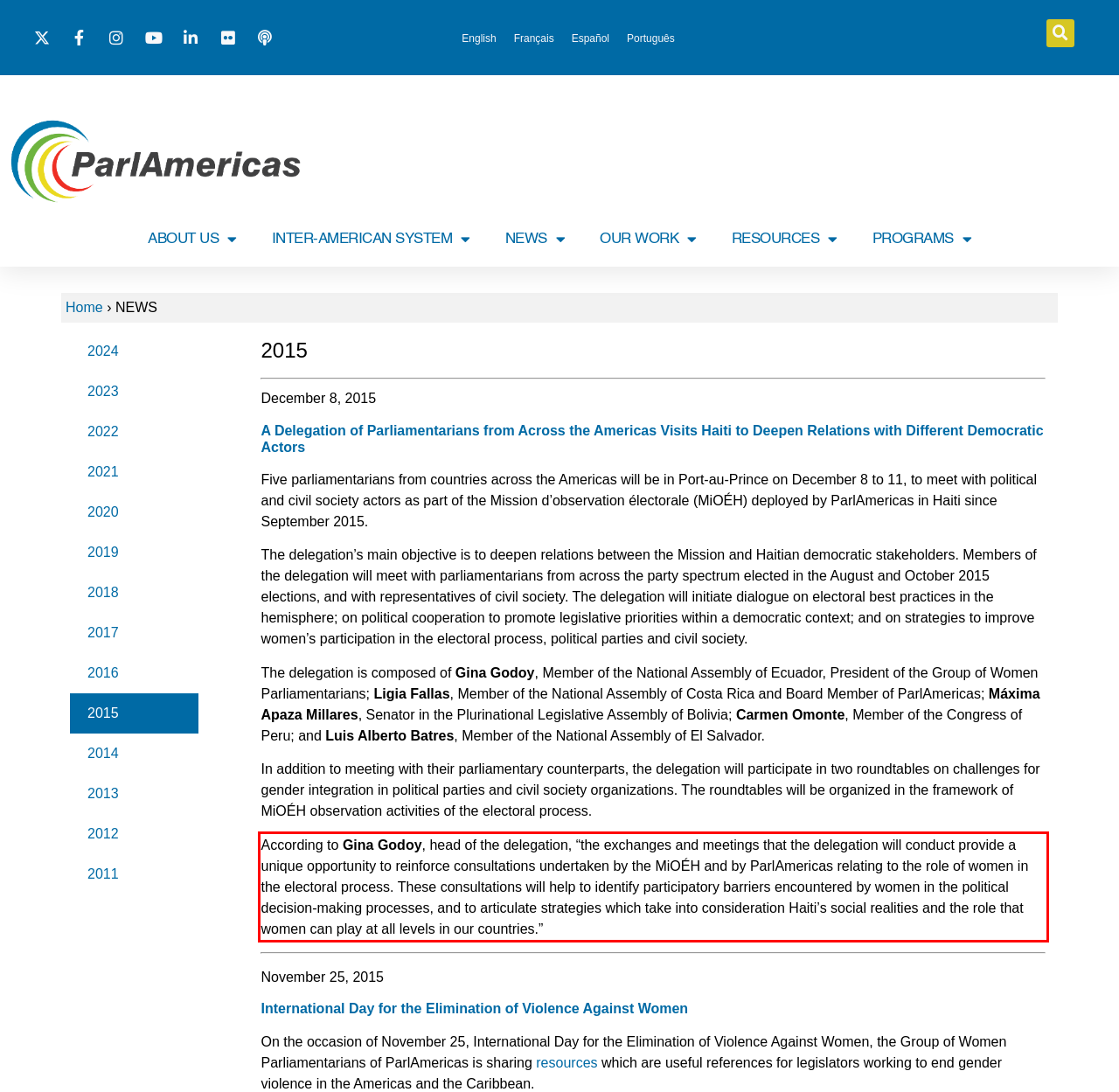Please perform OCR on the text within the red rectangle in the webpage screenshot and return the text content.

According to Gina Godoy, head of the delegation, “the exchanges and meetings that the delegation will conduct provide a unique opportunity to reinforce consultations undertaken by the MiOÉH and by ParlAmericas relating to the role of women in the electoral process. These consultations will help to identify participatory barriers encountered by women in the political decision-making processes, and to articulate strategies which take into consideration Haiti’s social realities and the role that women can play at all levels in our countries.”